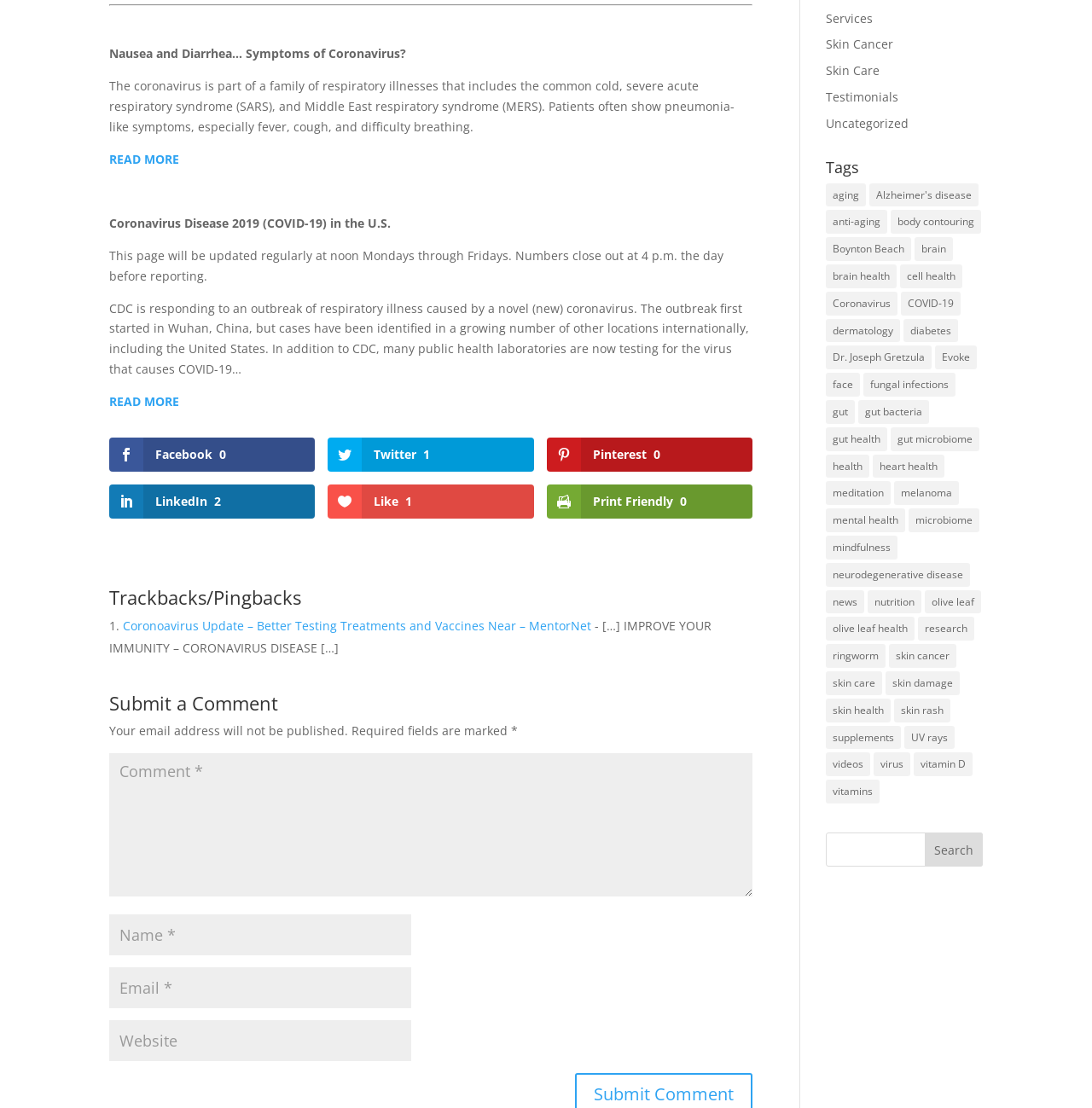What is the purpose of the 'Submit a Comment' section?
Respond to the question with a well-detailed and thorough answer.

The 'Submit a Comment' section is located at the bottom of the webpage, and it contains text fields for name, email, and comment. The purpose of this section is to allow users to leave a comment or feedback on the webpage content.